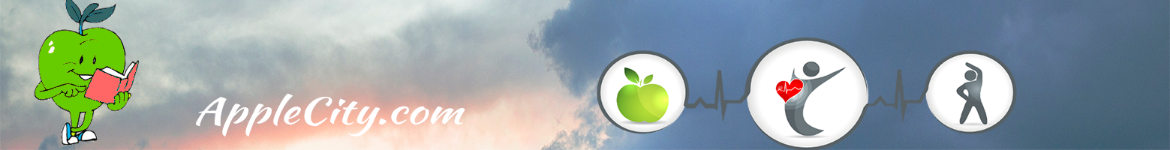Analyze the image and describe all the key elements you observe.

The image features a vibrant header for AppleCity.com, characterized by a whimsical green apple mascot reading a book, symbolizing health and wellness. The backdrop showcases a dramatic sky, blending hues that evoke a sense of calm and inspiration. Accompanying the mascot are three icons representing various aspects of health: a green apple suggesting nutrition, a figure with a heart symbol illustrating fitness and vitality, and a silhouette focused on well-being. This creative design captures the essence of family health and fitness, aligning with the website's mission to promote a holistic lifestyle for all.